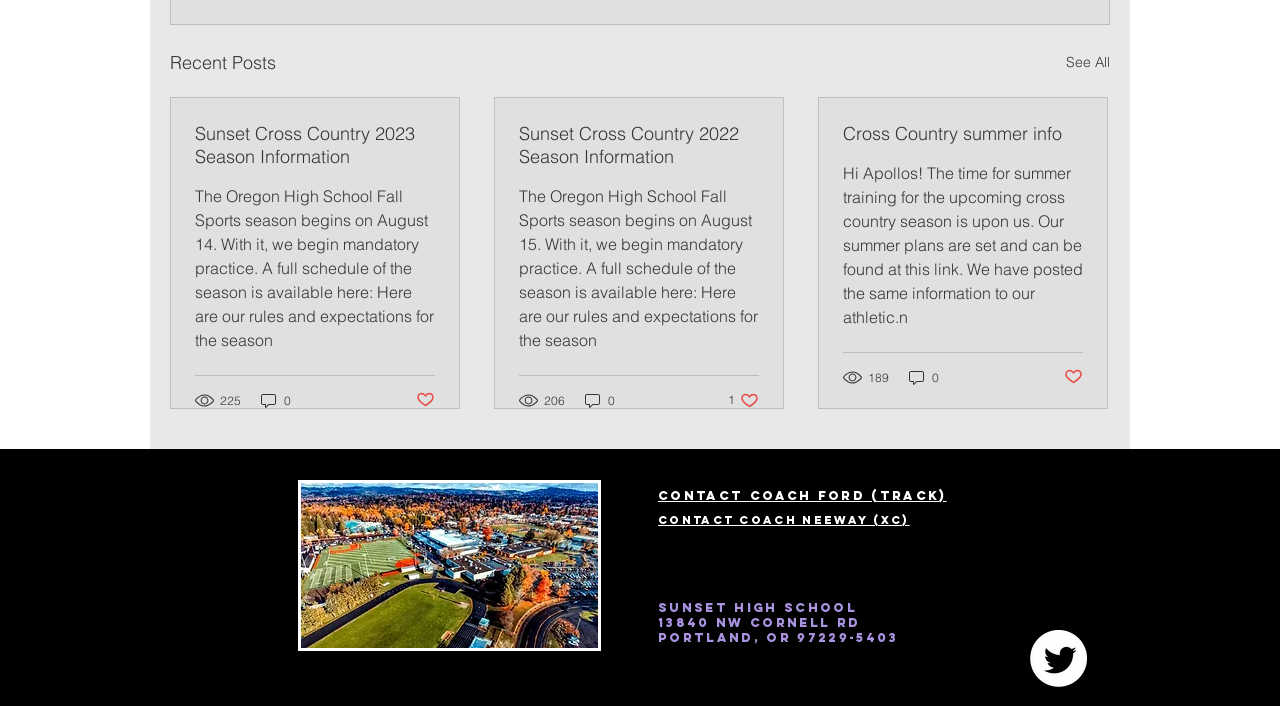Please determine the bounding box coordinates of the section I need to click to accomplish this instruction: "Contact Coach ford (track) for more information".

[0.514, 0.693, 0.74, 0.712]